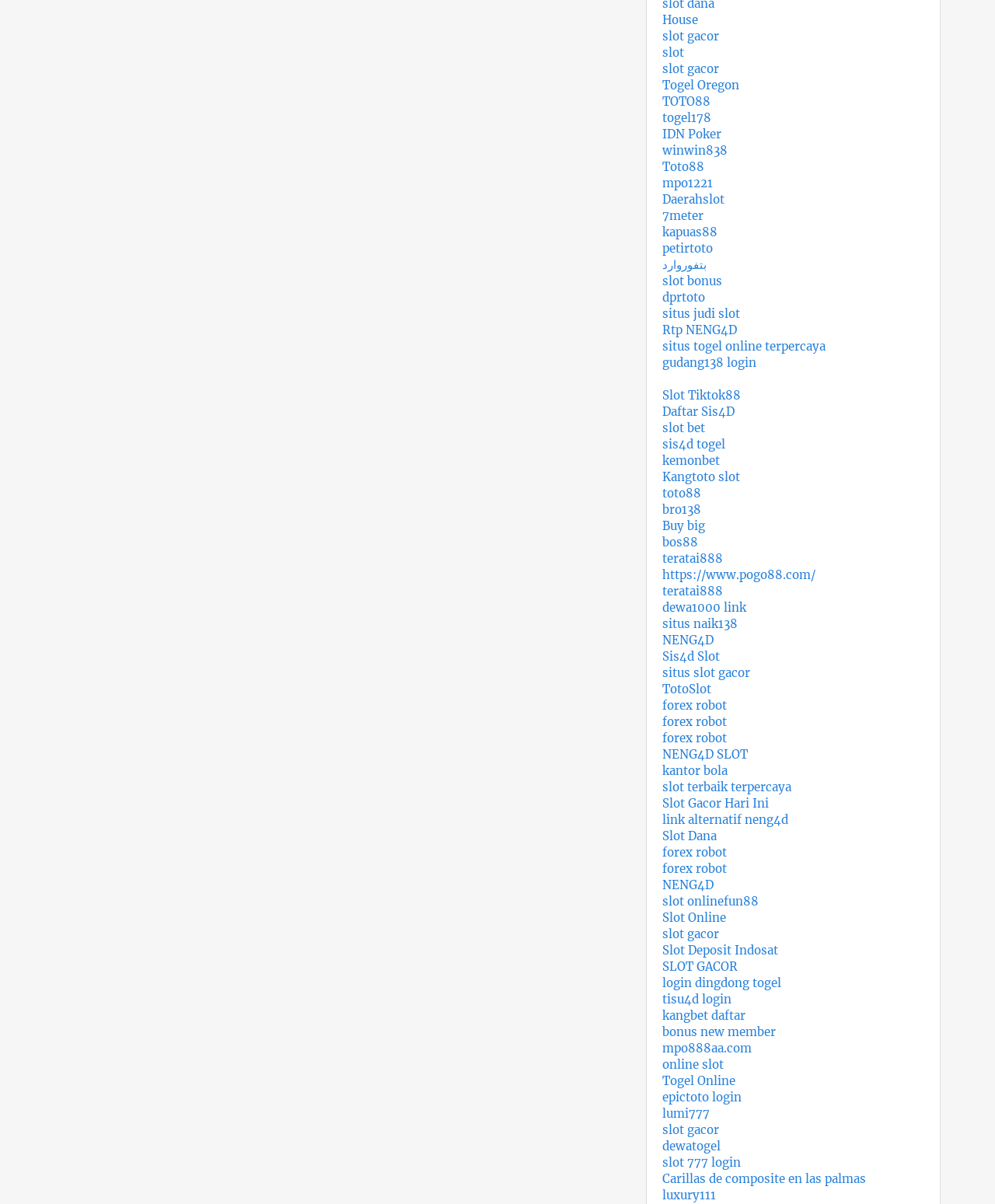Please specify the bounding box coordinates of the element that should be clicked to execute the given instruction: 'Go to 'IDN Poker''. Ensure the coordinates are four float numbers between 0 and 1, expressed as [left, top, right, bottom].

[0.665, 0.105, 0.725, 0.117]